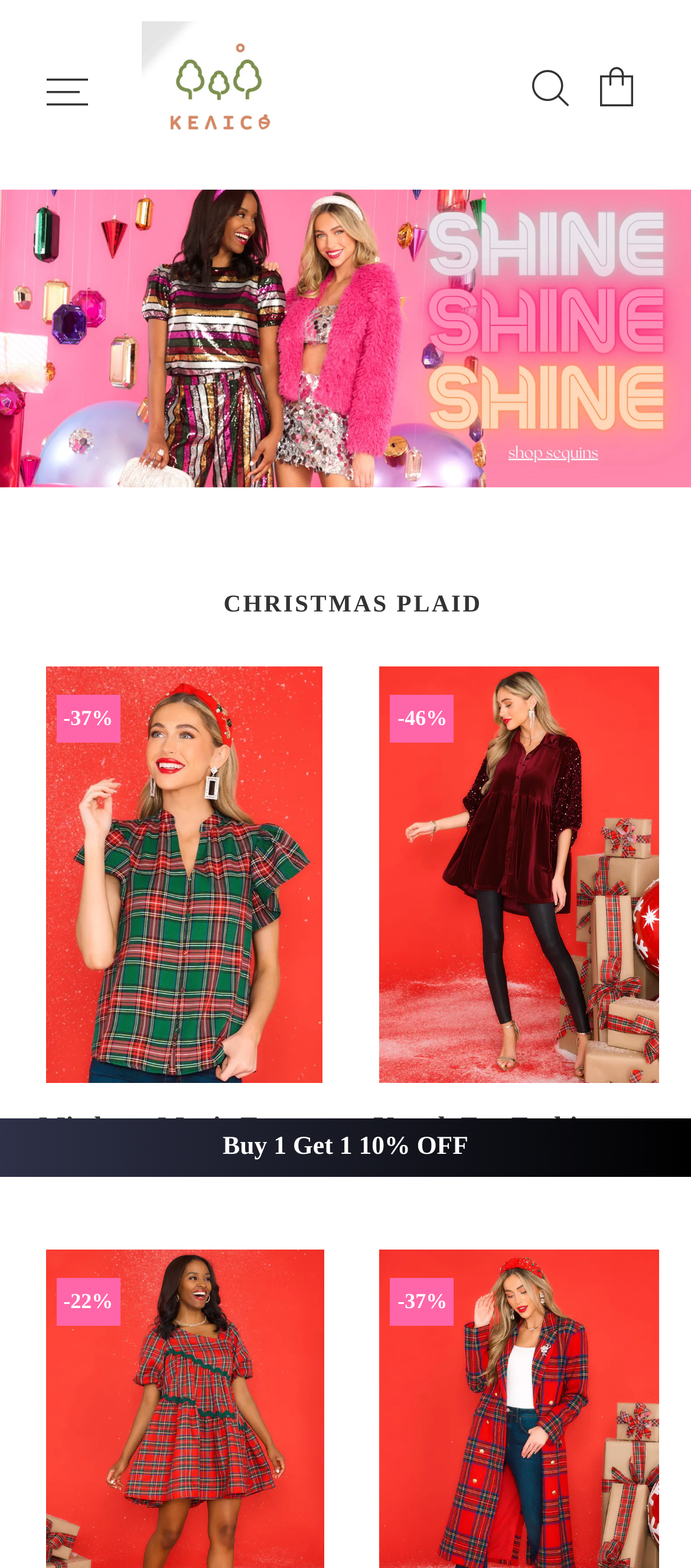Offer a thorough description of the webpage.

The webpage appears to be an e-commerce page, likely featuring Christmas-themed clothing. At the top, there are three links: one on the left, one in the center, and one on the right. The center link contains an icon, represented by the Unicode character '\ue778'.

Below these links, there is a prominent heading that reads "CHRISTMAS PLAID" in a large font size, spanning the entire width of the page. 

Underneath the heading, there are two links side by side, each describing a product with a discounted price. The first link is for a "Mistletoe Magic Emerald Plaid Top" originally priced at $108, now discounted by 37% to $68. The second link is for a "Knack For Fashion Wine Tunic" originally priced at $108, now discounted by 46% to $58.

At the bottom of the page, there is a link that spans the entire width, promoting a "Buy 1 Get 1 10% OFF" deal.